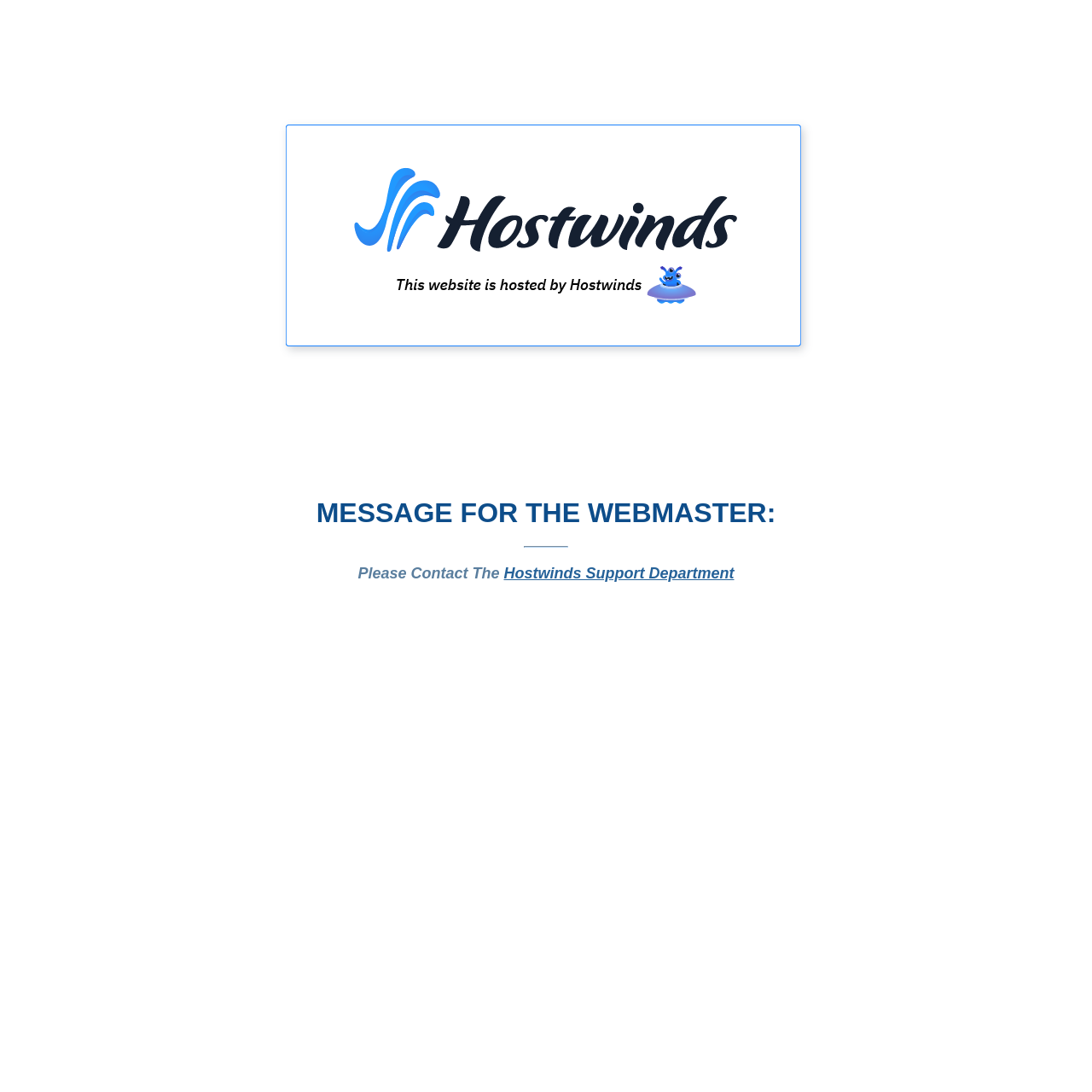Identify and provide the bounding box for the element described by: "Hostwinds Support Department".

[0.461, 0.517, 0.672, 0.533]